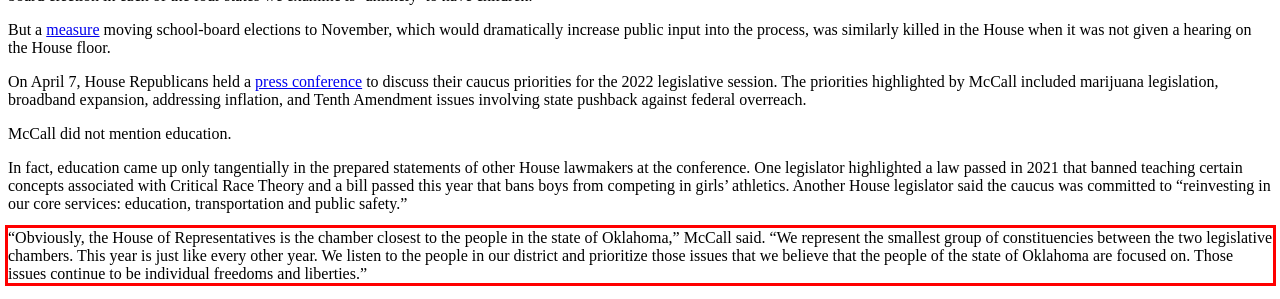You are presented with a screenshot containing a red rectangle. Extract the text found inside this red bounding box.

“Obviously, the House of Representatives is the chamber closest to the people in the state of Oklahoma,” McCall said. “We represent the smallest group of constituencies between the two legislative chambers. This year is just like every other year. We listen to the people in our district and prioritize those issues that we believe that the people of the state of Oklahoma are focused on. Those issues continue to be individual freedoms and liberties.”